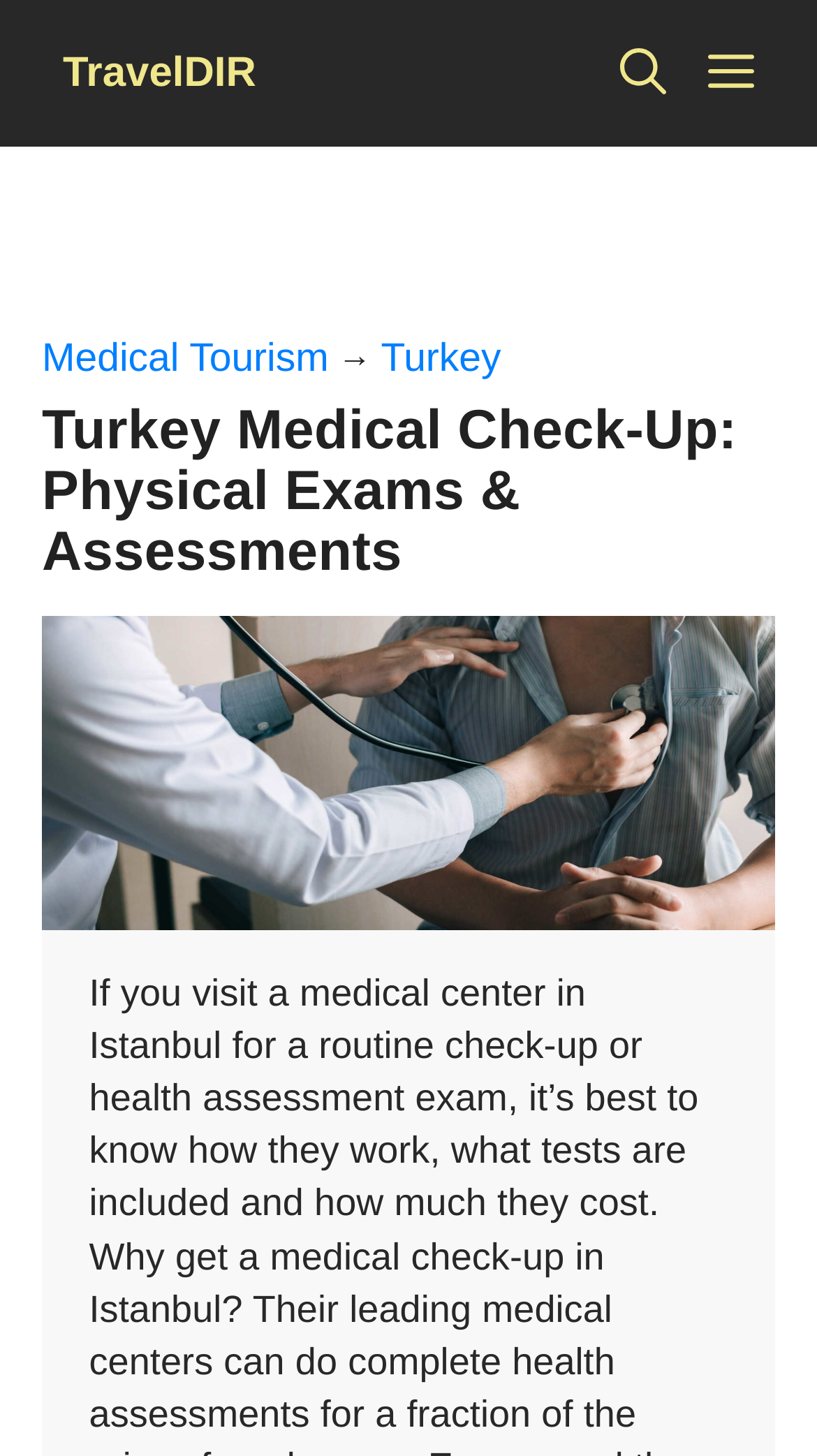Identify and generate the primary title of the webpage.

Turkey Medical Check-Up: Physical Exams & Assessments